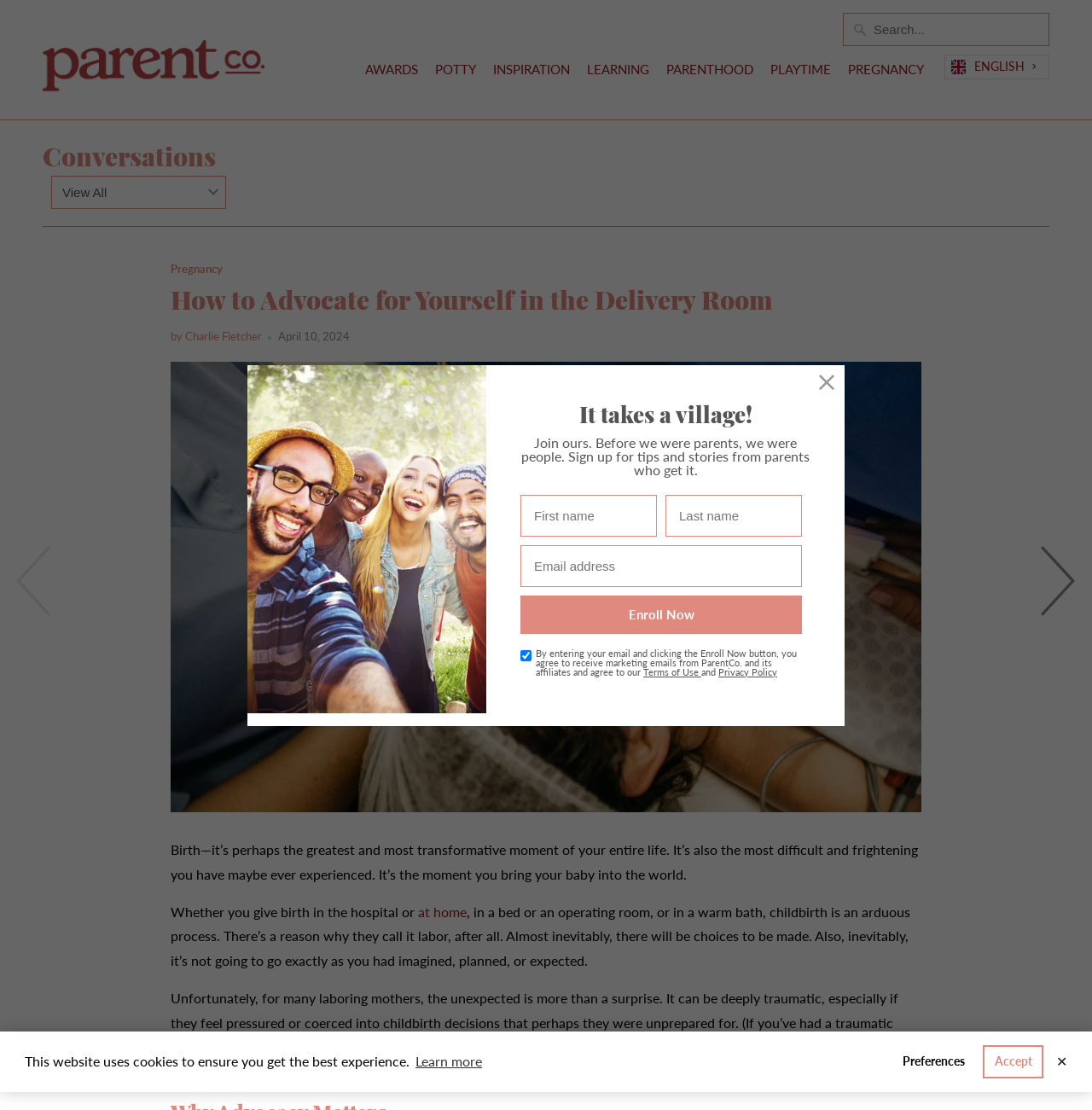What is the author's name?
Analyze the screenshot and provide a detailed answer to the question.

I found the author's name by looking for a link with a person's name, which led me to 'by Charlie Fletcher' below the article's heading.